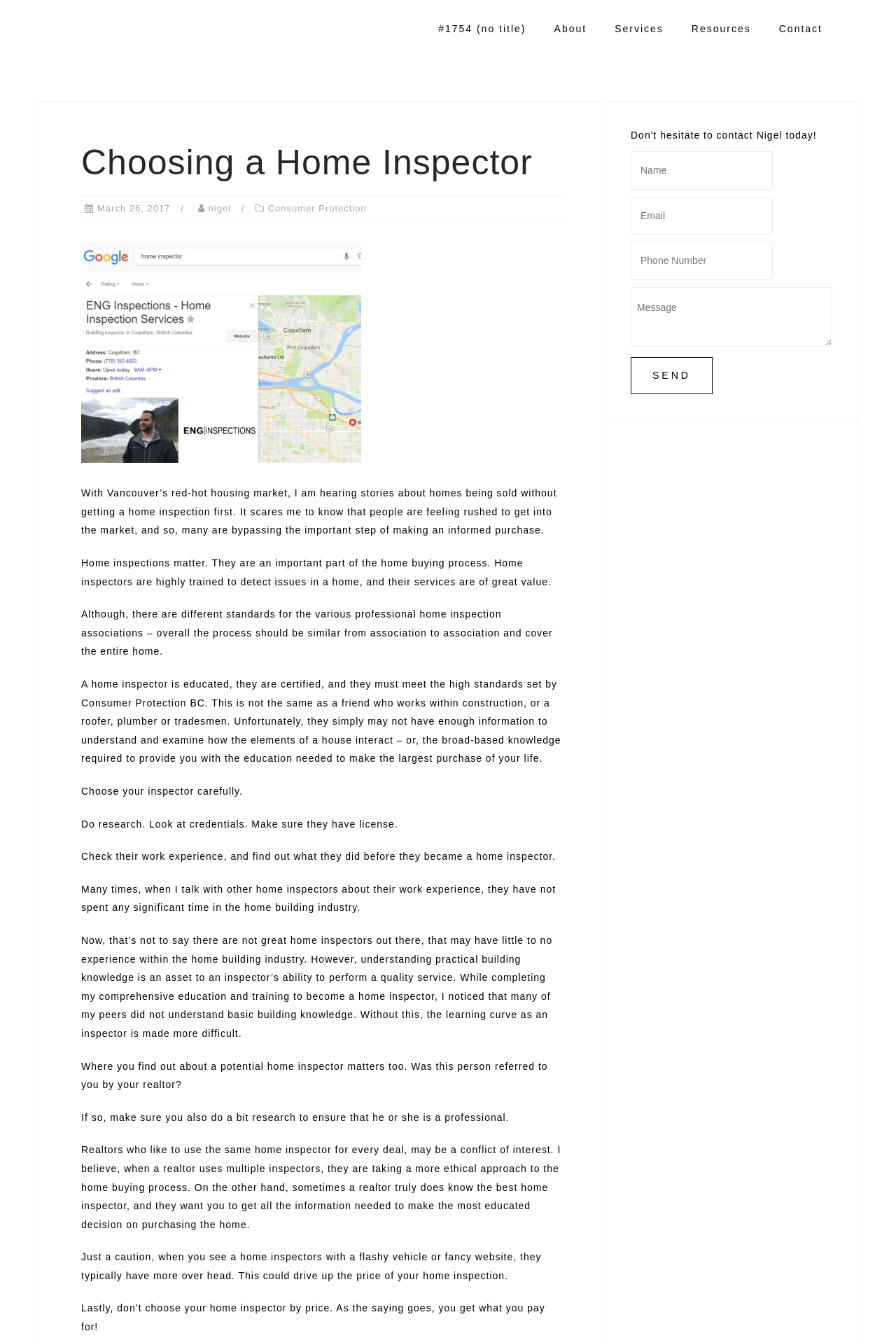What is the warning about when choosing a home inspector?
Using the picture, provide a one-word or short phrase answer.

Don't choose by price